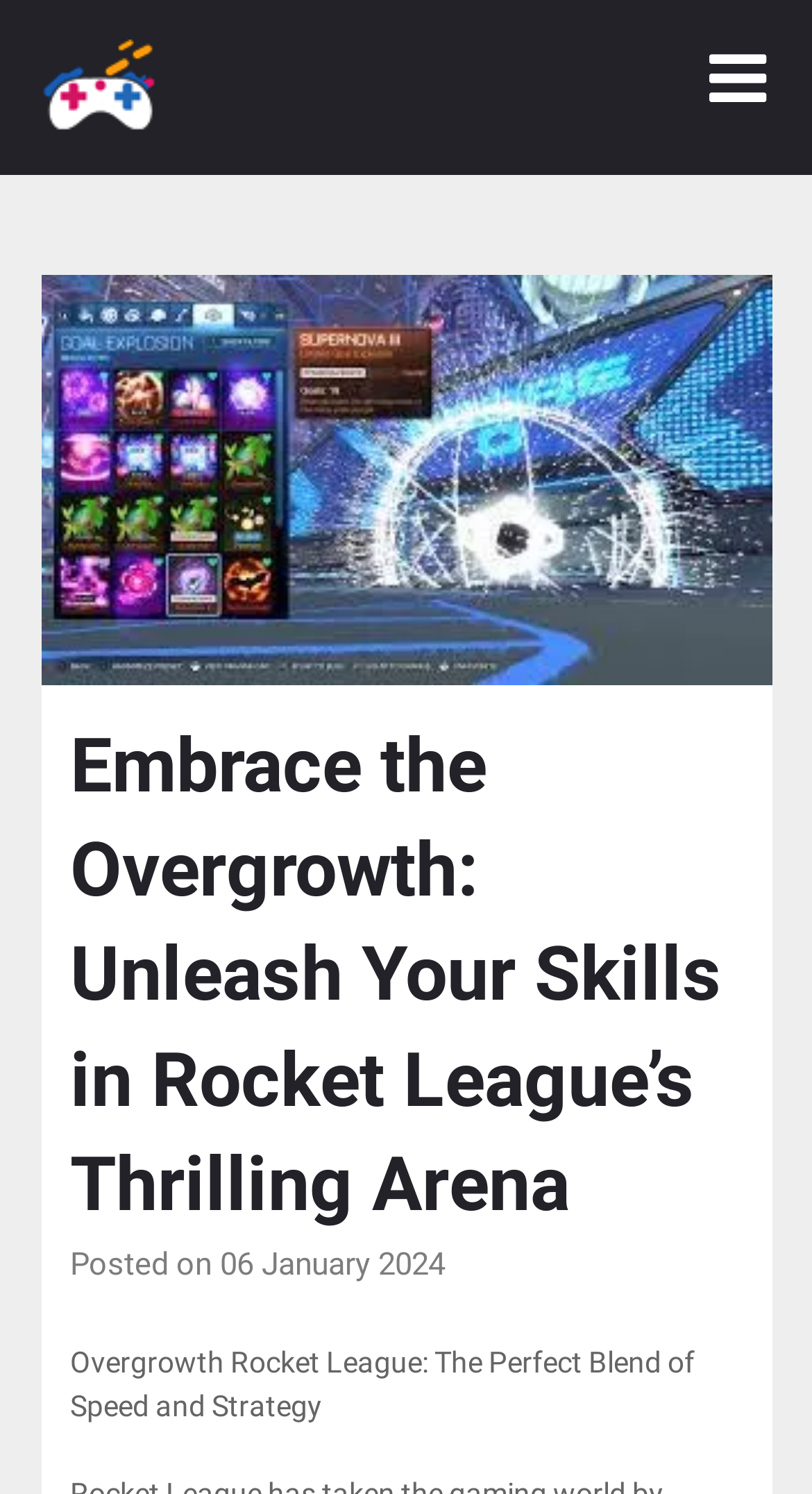Respond to the question below with a concise word or phrase:
What is the theme of the article?

Gaming